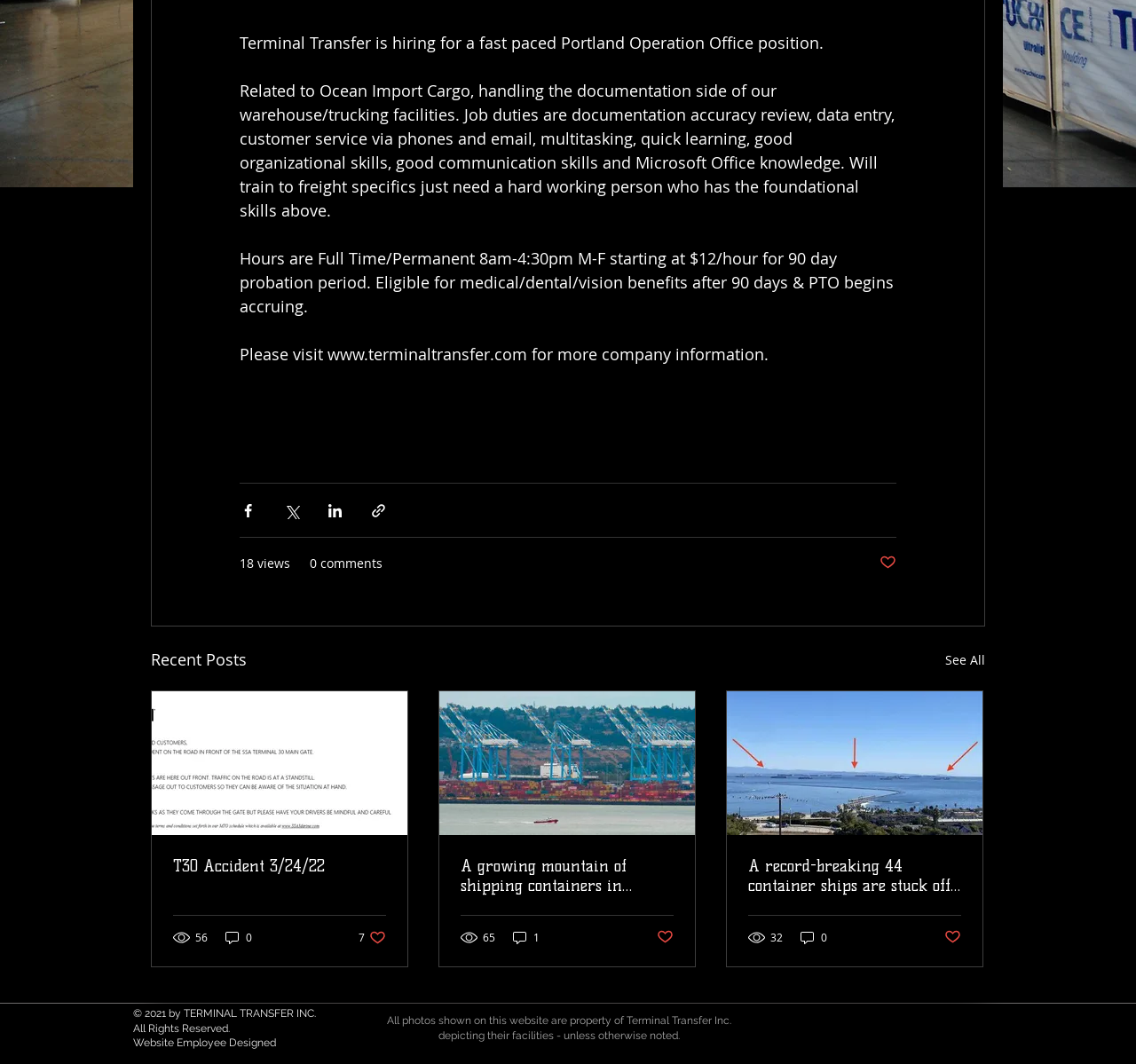Highlight the bounding box of the UI element that corresponds to this description: "32".

[0.659, 0.873, 0.691, 0.889]